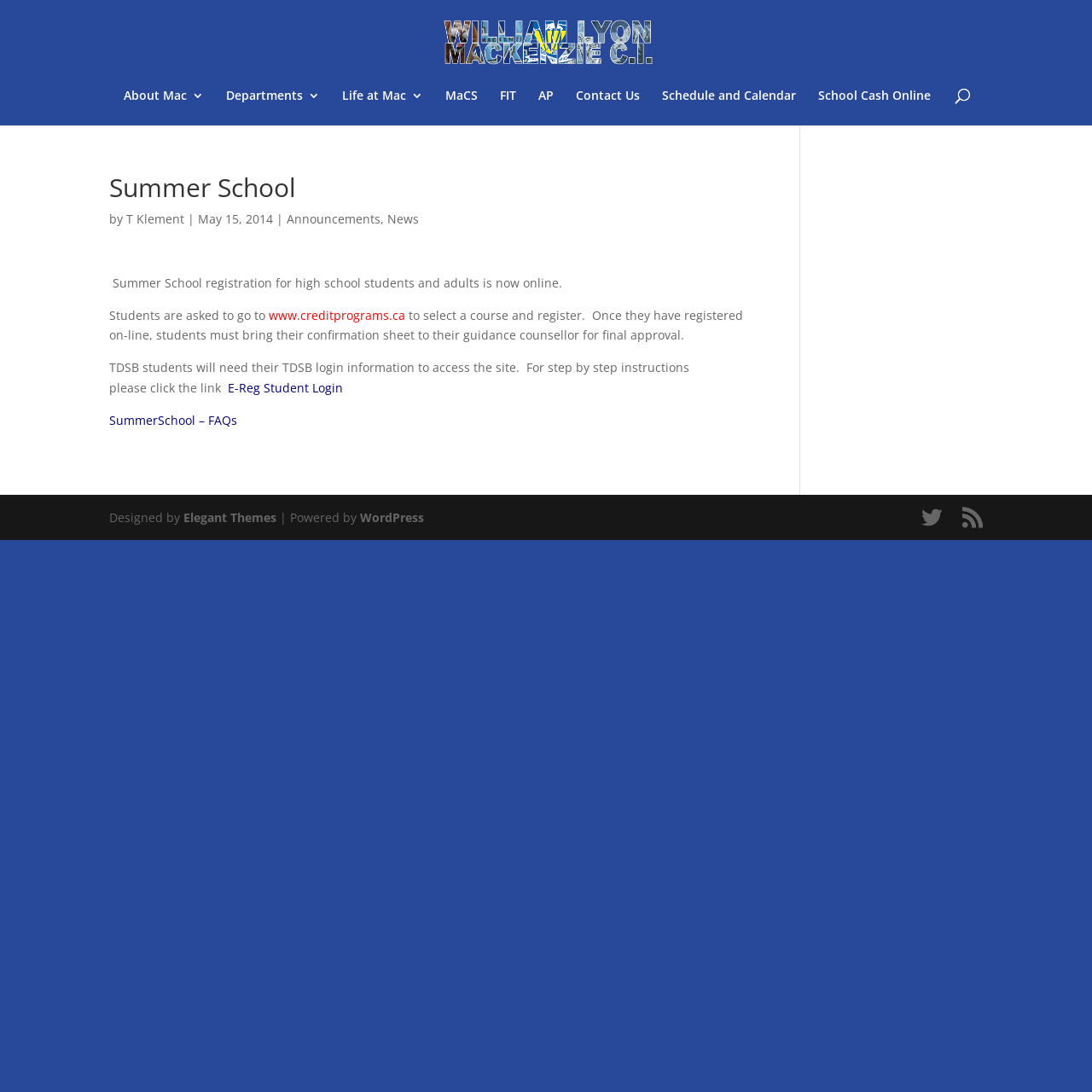Find the bounding box coordinates of the UI element according to this description: "alt="William Lyon Mackenzie CI"".

[0.406, 0.03, 0.597, 0.045]